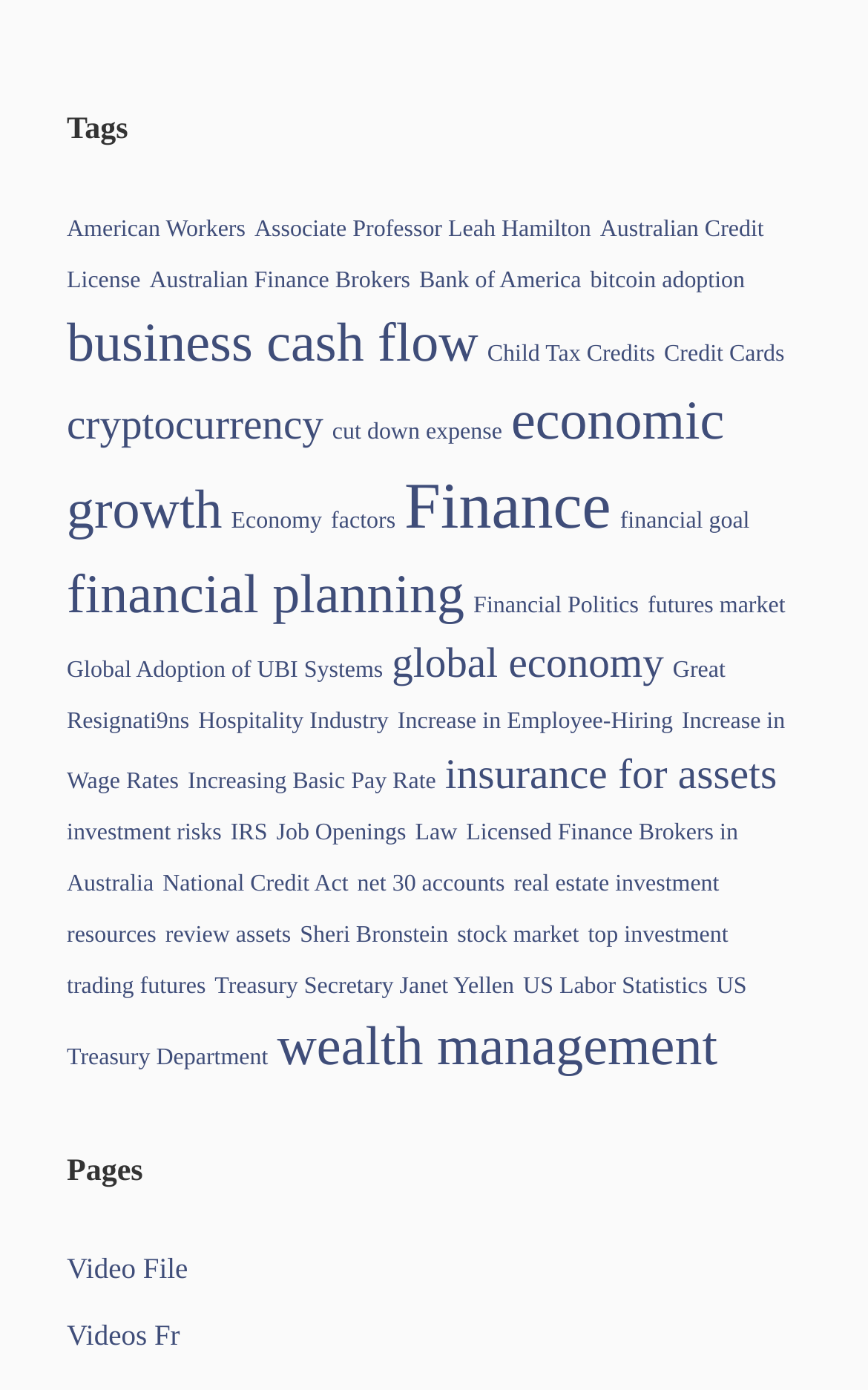Please identify the bounding box coordinates of the element's region that I should click in order to complete the following instruction: "View 'financial planning' resources". The bounding box coordinates consist of four float numbers between 0 and 1, i.e., [left, top, right, bottom].

[0.077, 0.406, 0.535, 0.449]